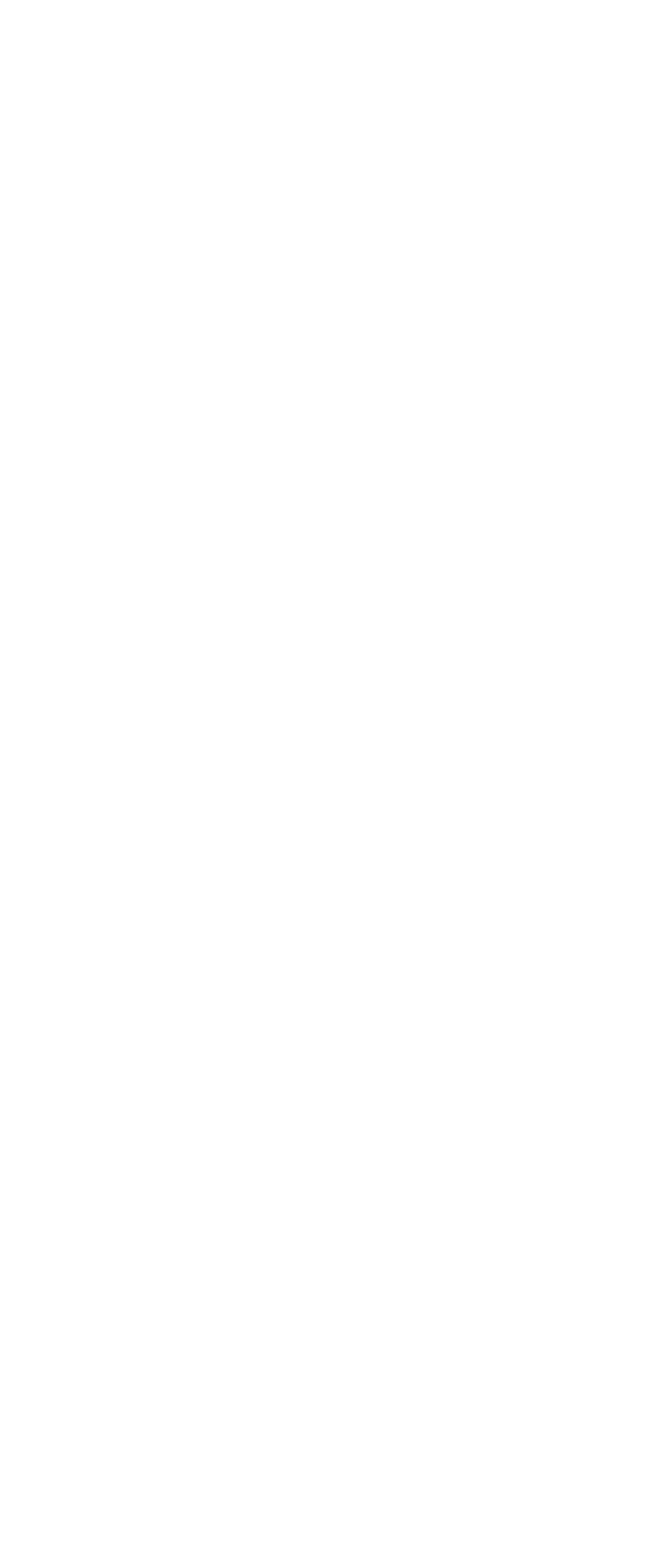Answer the question below with a single word or a brief phrase: 
What is the common theme among the articles?

Business and Management